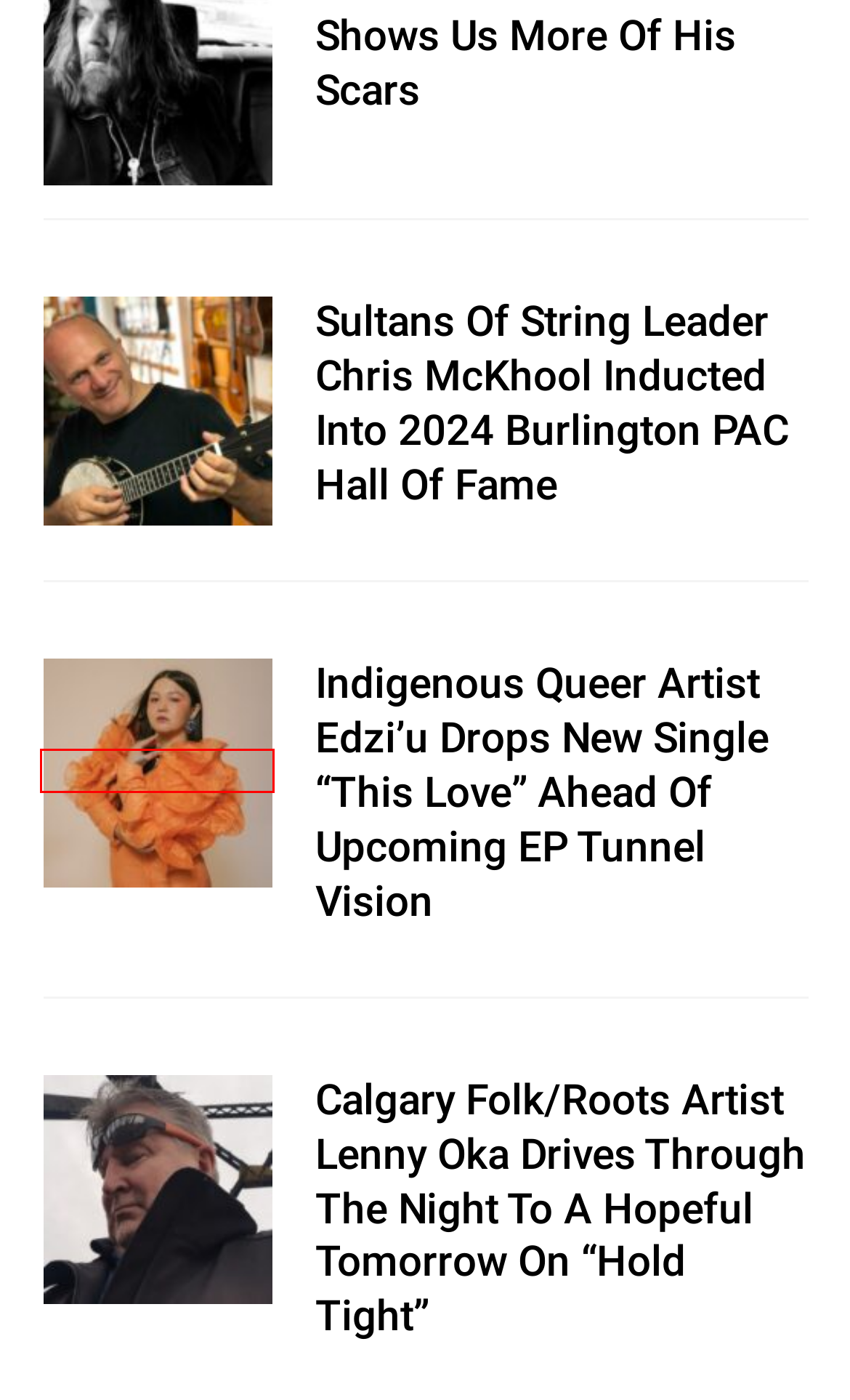You are given a screenshot of a webpage with a red rectangle bounding box around a UI element. Select the webpage description that best matches the new webpage after clicking the element in the bounding box. Here are the candidates:
A. Marshall Potts Set to Release New Single “Setting Sun” June 30
B. Tom Wilson Tehoháhake Shows Us More Of His Scars
C. Indigenous Queer Artist Edzi’u Drops New Single “This Love” Ahead of Upcoming EP Tunnel Vision
D. Martha and the Muffins
E. Sultans Of String Leader Chris McKhool Inducted Into 2024 Burlington PAC Hall of Fame
F. Calgary Folk/Roots Artist Lenny Oka Drives Through The Night To A Hopeful Tomorrow On “Hold Tight”
G. Austin, TX’s Rising Pop Star Aline Garza’s “Day One” Is The Beginning Of A Beautiful Friendship
H. Cover Stories

C